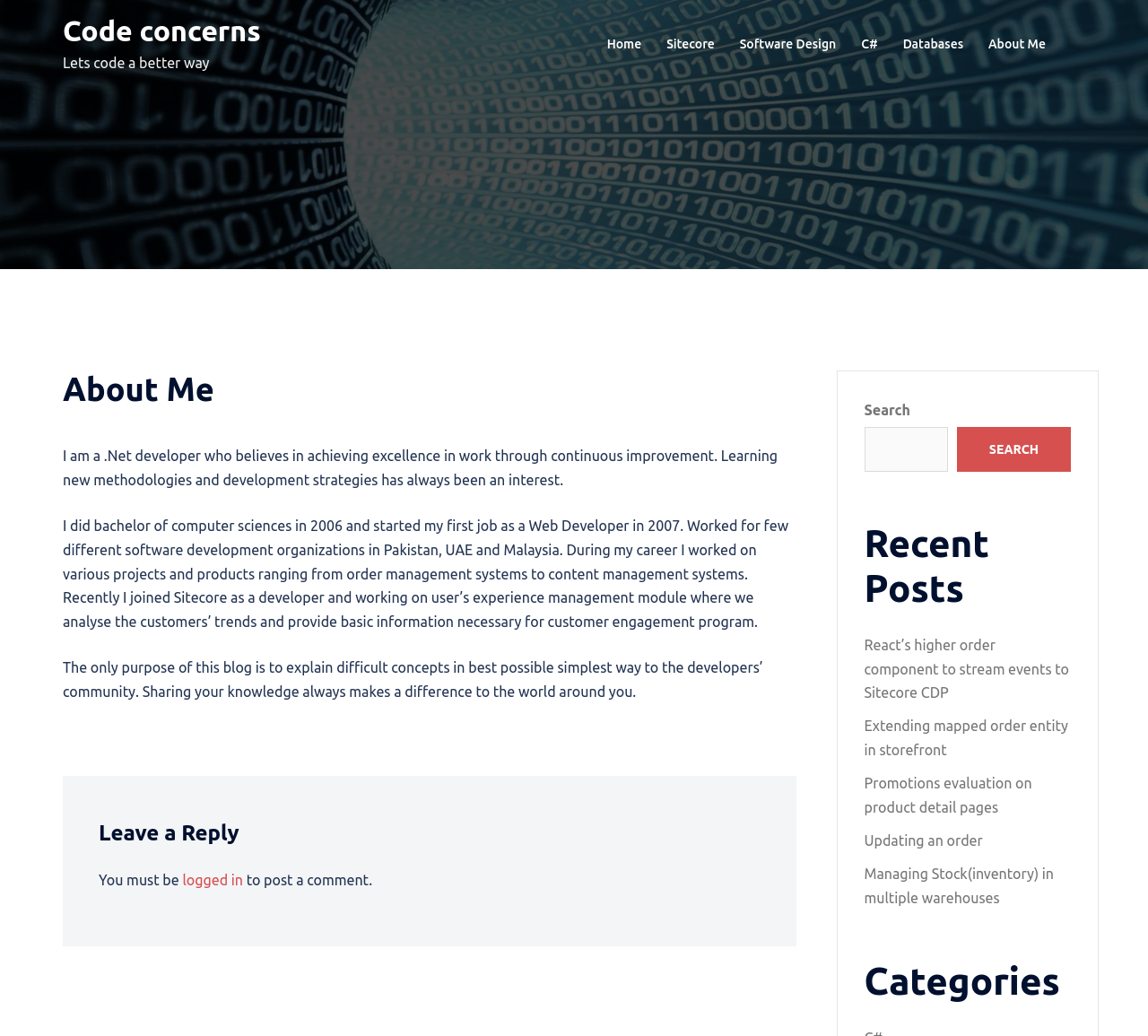Describe in detail what you see on the webpage.

This webpage is about the author's personal blog, "Code concerns", where they share their experiences and knowledge in software development. At the top, there is a navigation menu with links to "Home", "Sitecore", "Software Design", "C#", "Databases", and "About Me". Below the navigation menu, there is a main section that takes up most of the page. 

In the main section, there is a heading "About Me" followed by a brief introduction to the author, who is a .Net developer with a passion for continuous improvement and learning new methodologies. The author shares their educational background and work experience, including their current role at Sitecore. 

The author's goal for this blog is to explain complex concepts in a simple way to help the developer community. Below the introduction, there is a section for leaving a reply, where users must be logged in to post a comment. 

On the right side of the page, there is a search box with a "Search" button. Below the search box, there is a section for "Recent Posts" that lists several article titles, including "React’s higher order component to stream events to Sitecore CDP", "Extending mapped order entity in storefront", and others. Finally, there is a "Categories" section at the bottom right corner of the page.